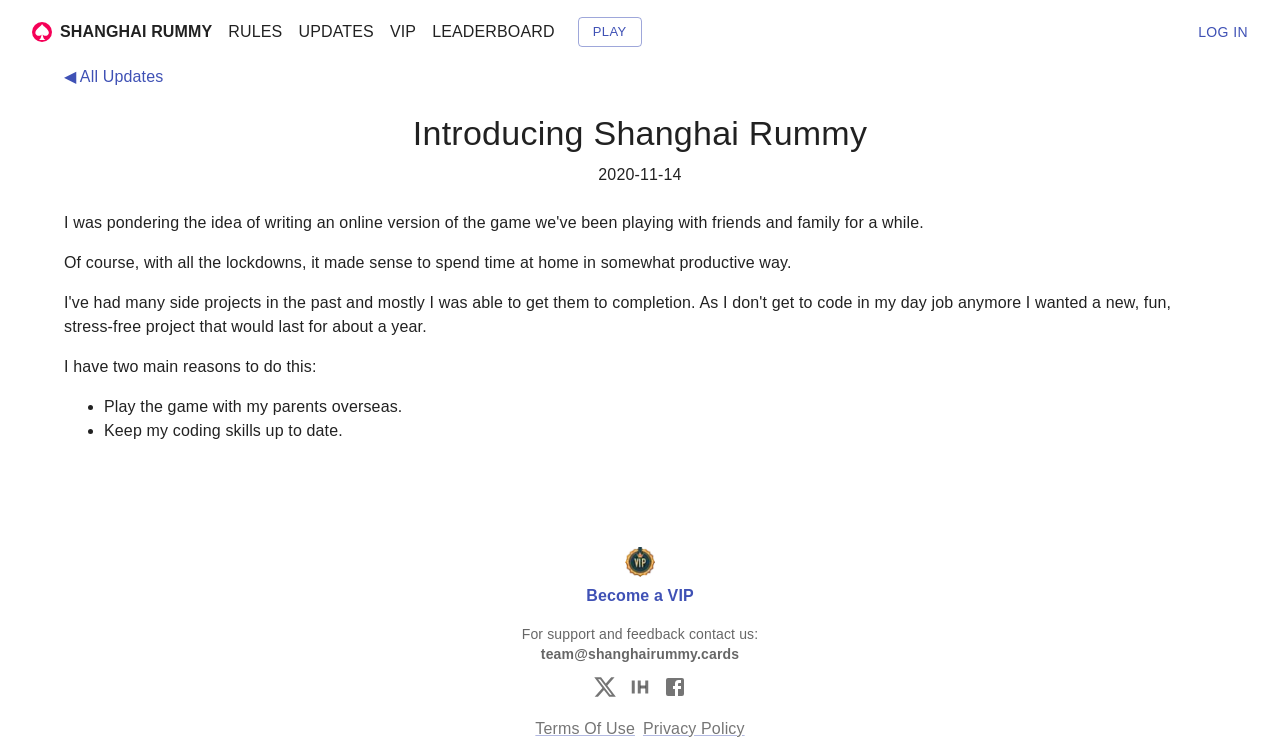Give the bounding box coordinates for the element described by: "Become a VIP".

[0.458, 0.729, 0.542, 0.81]